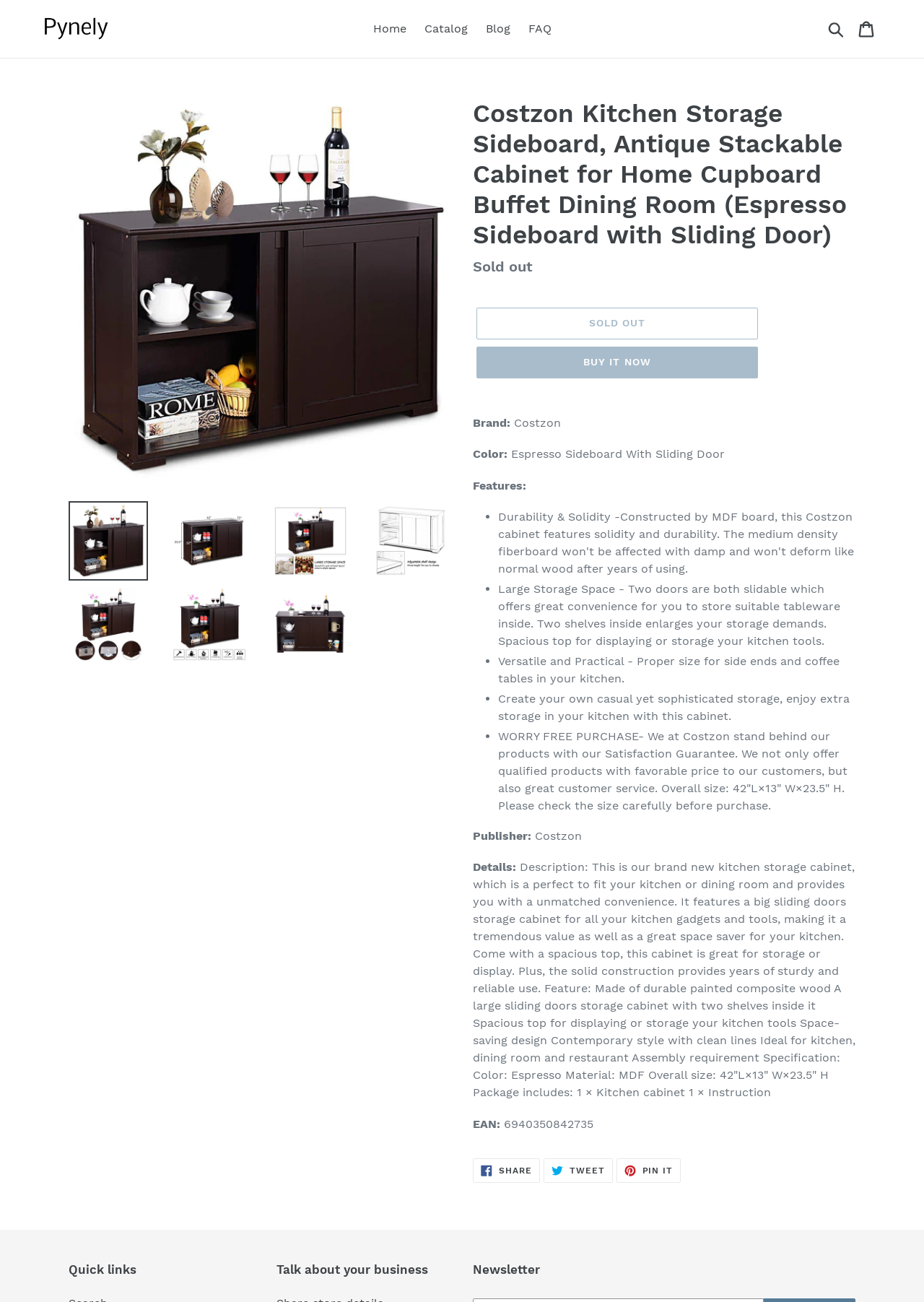Identify the bounding box coordinates of the part that should be clicked to carry out this instruction: "Share the product on Facebook".

[0.512, 0.889, 0.584, 0.908]